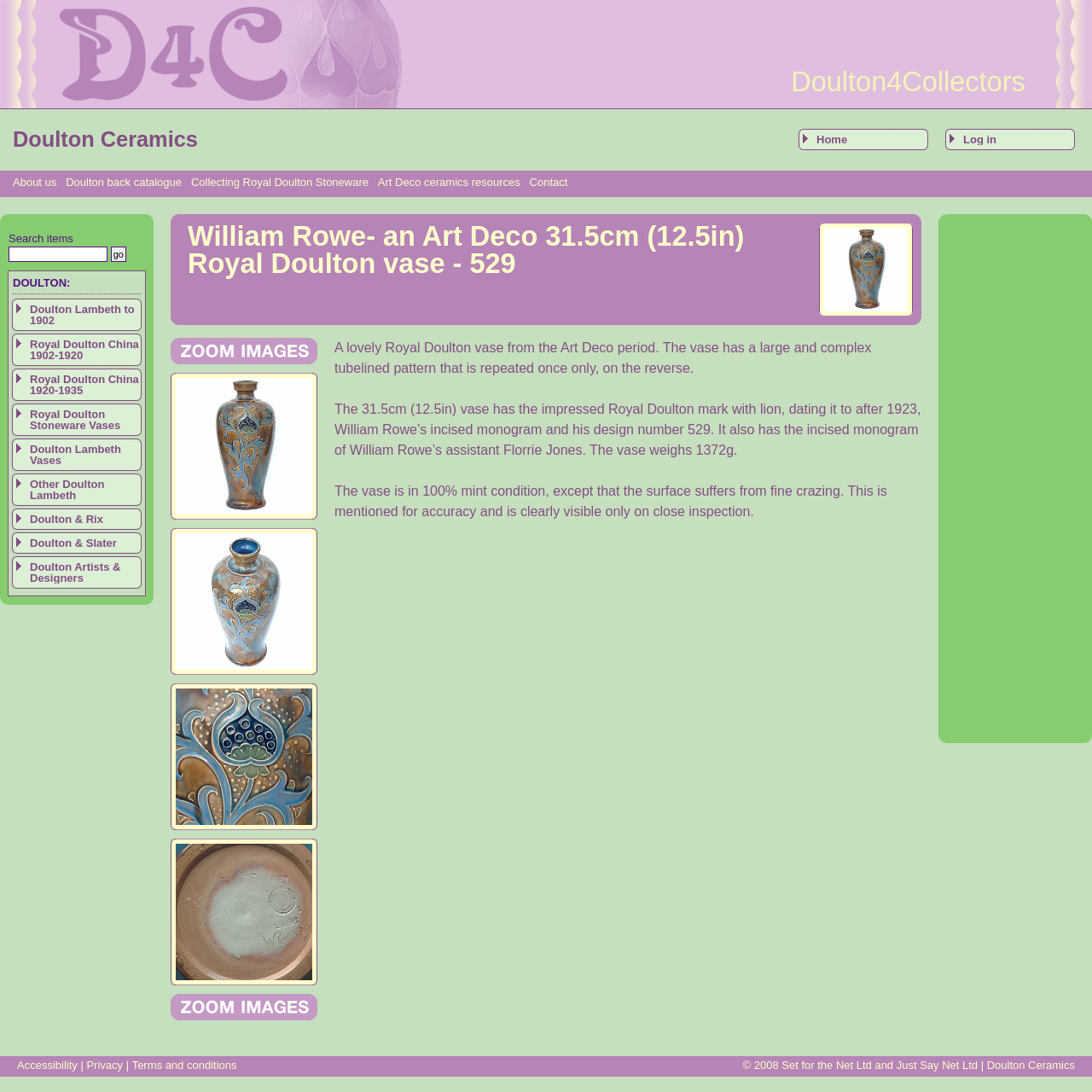Specify the bounding box coordinates of the area that needs to be clicked to achieve the following instruction: "Click the 'About us' link".

[0.012, 0.161, 0.052, 0.173]